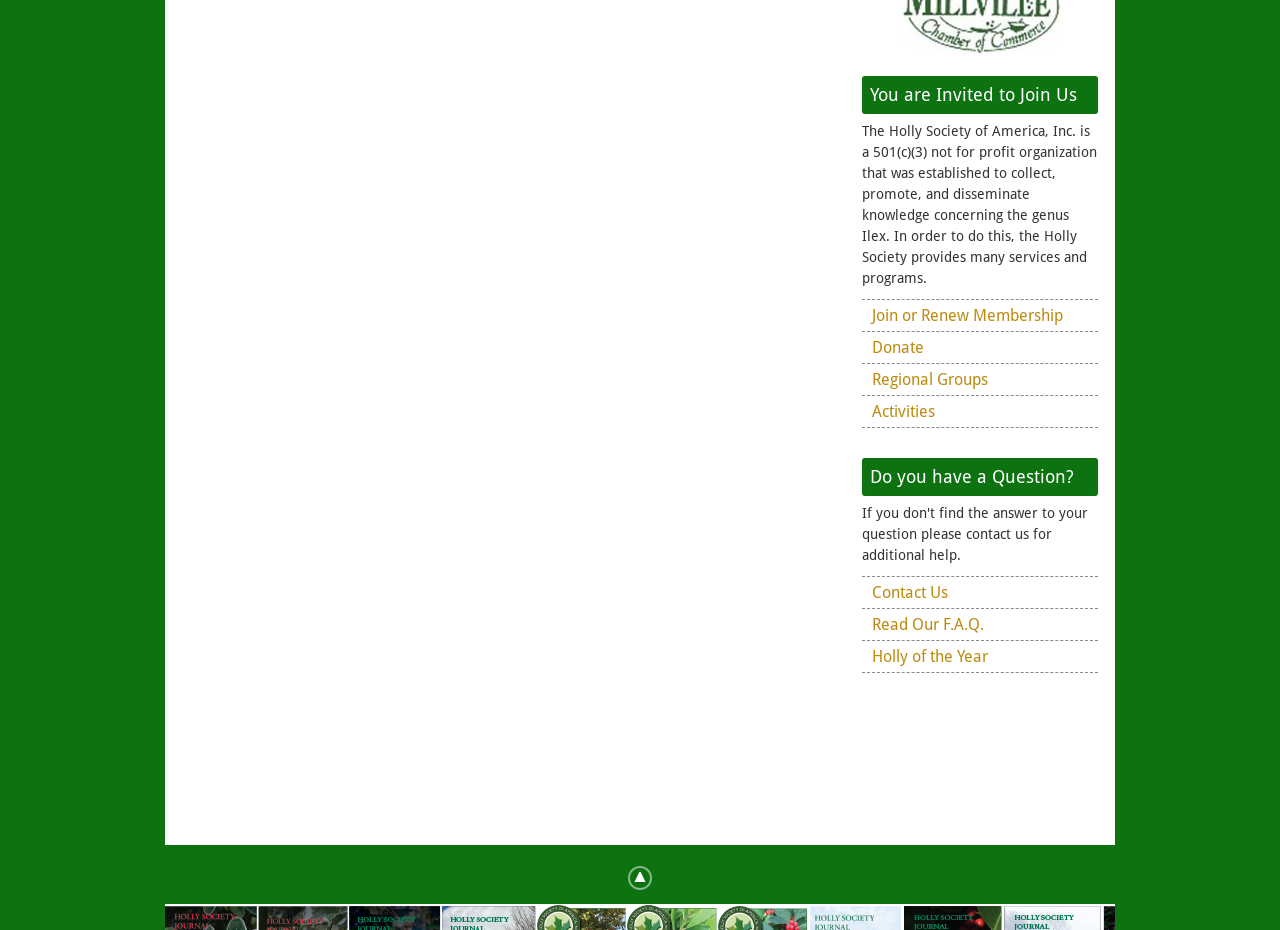Please identify the bounding box coordinates of the clickable area that will fulfill the following instruction: "Join or renew membership". The coordinates should be in the format of four float numbers between 0 and 1, i.e., [left, top, right, bottom].

[0.673, 0.322, 0.858, 0.357]